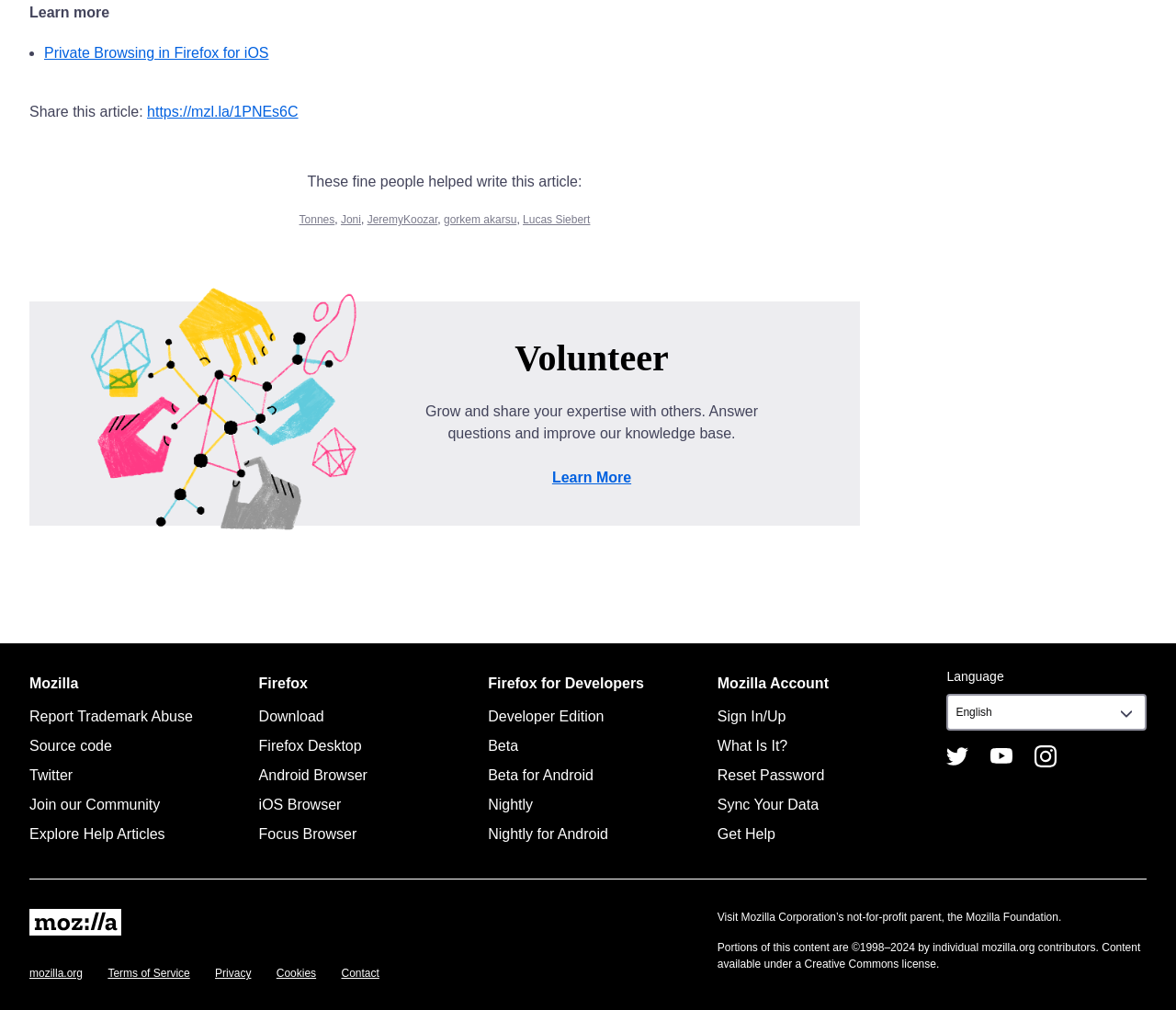Please identify the bounding box coordinates of the element's region that I should click in order to complete the following instruction: "Share this article". The bounding box coordinates consist of four float numbers between 0 and 1, i.e., [left, top, right, bottom].

[0.025, 0.103, 0.125, 0.118]